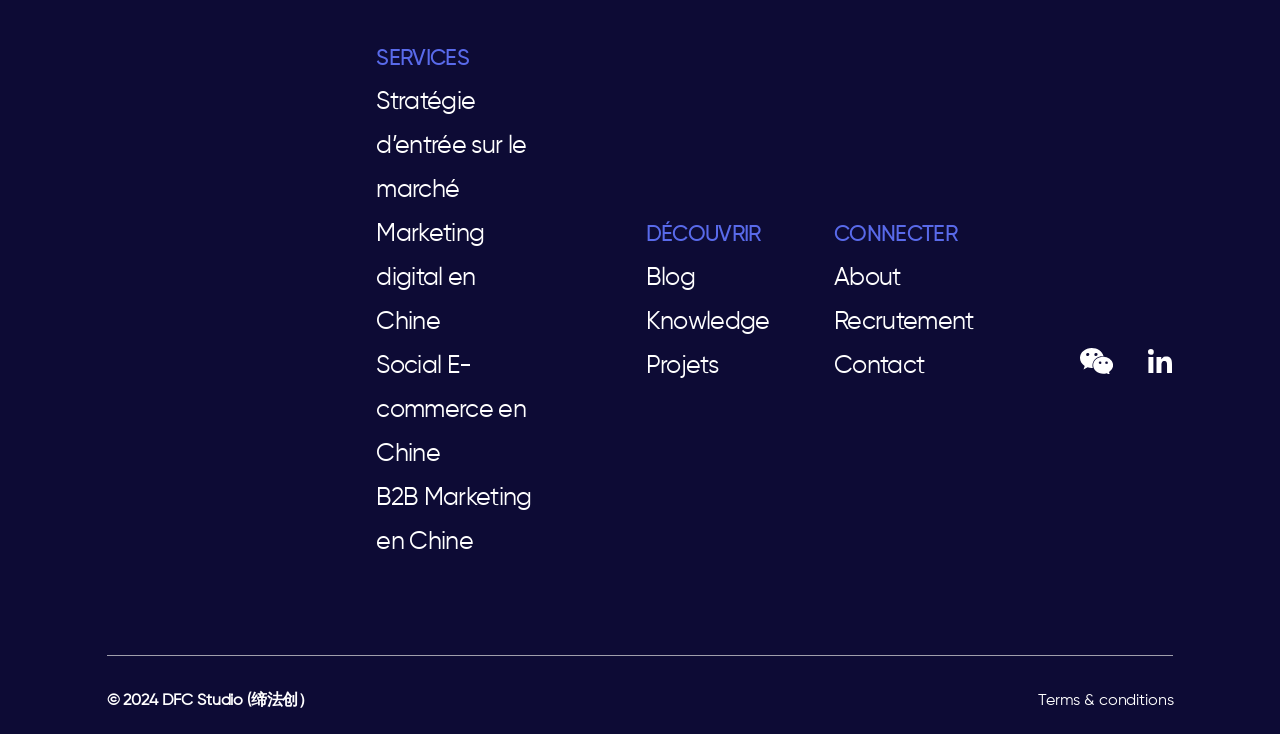Based on the element description: "Knowledge", identify the UI element and provide its bounding box coordinates. Use four float numbers between 0 and 1, [left, top, right, bottom].

[0.505, 0.422, 0.601, 0.456]